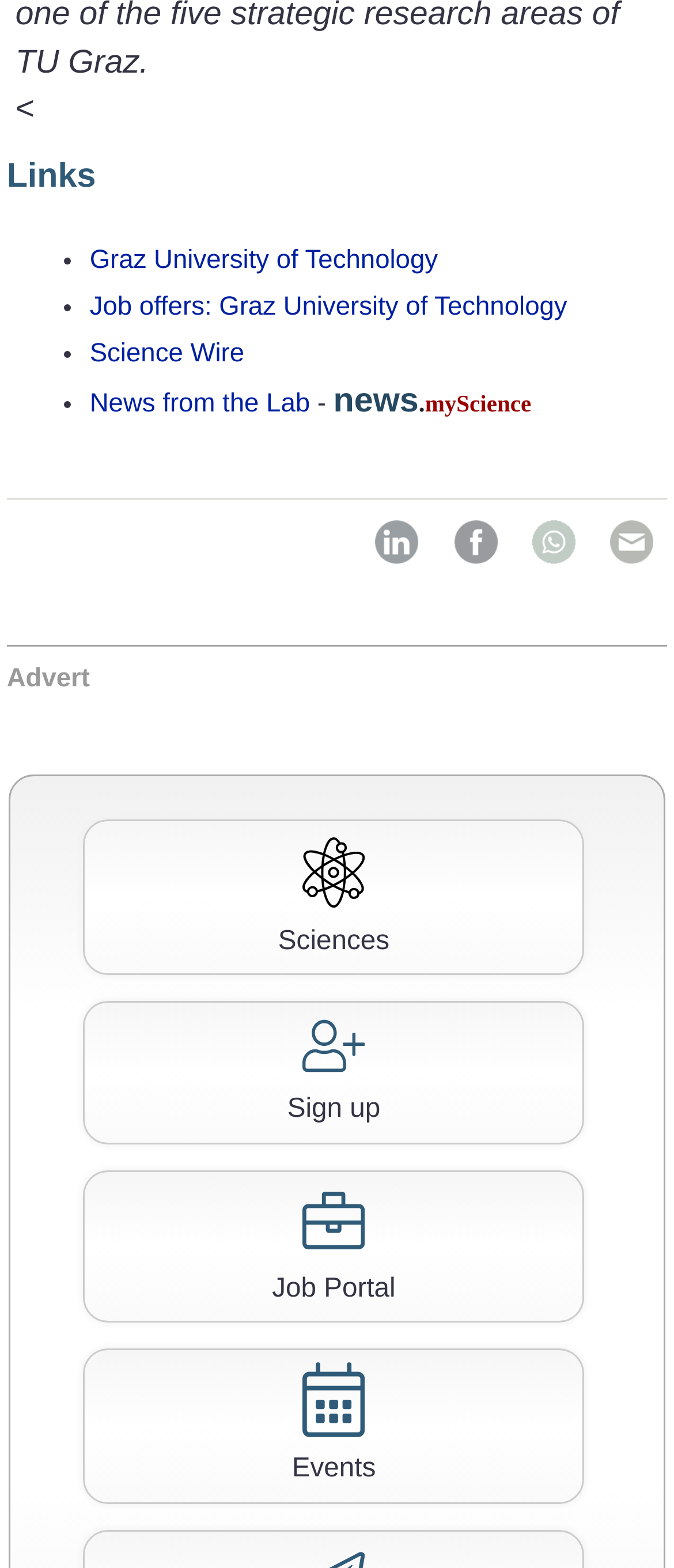What is the first link under 'Links'?
Using the visual information from the image, give a one-word or short-phrase answer.

Graz University of Technology